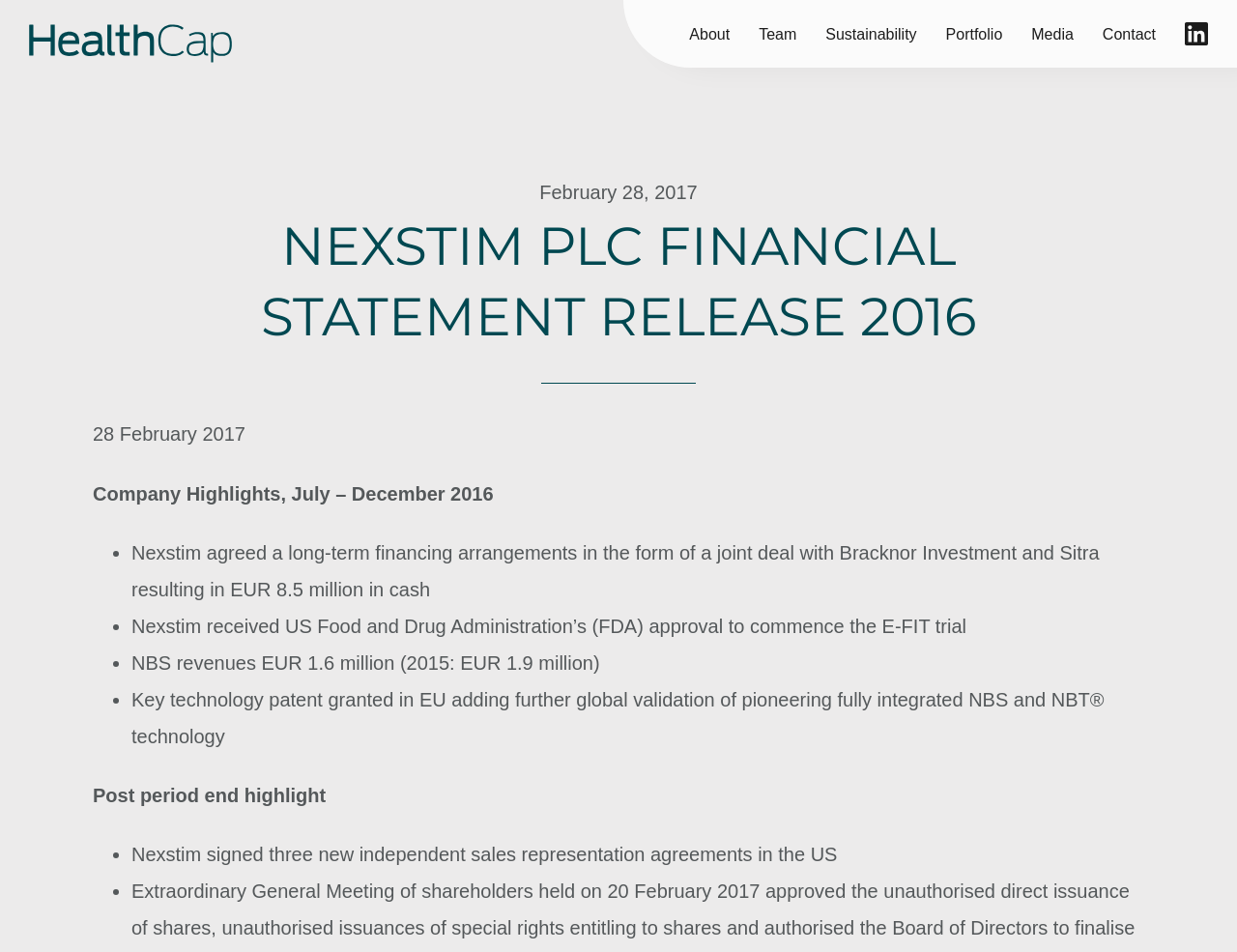Determine the bounding box coordinates of the clickable region to execute the instruction: "Read Company Highlights". The coordinates should be four float numbers between 0 and 1, denoted as [left, top, right, bottom].

[0.075, 0.508, 0.399, 0.53]